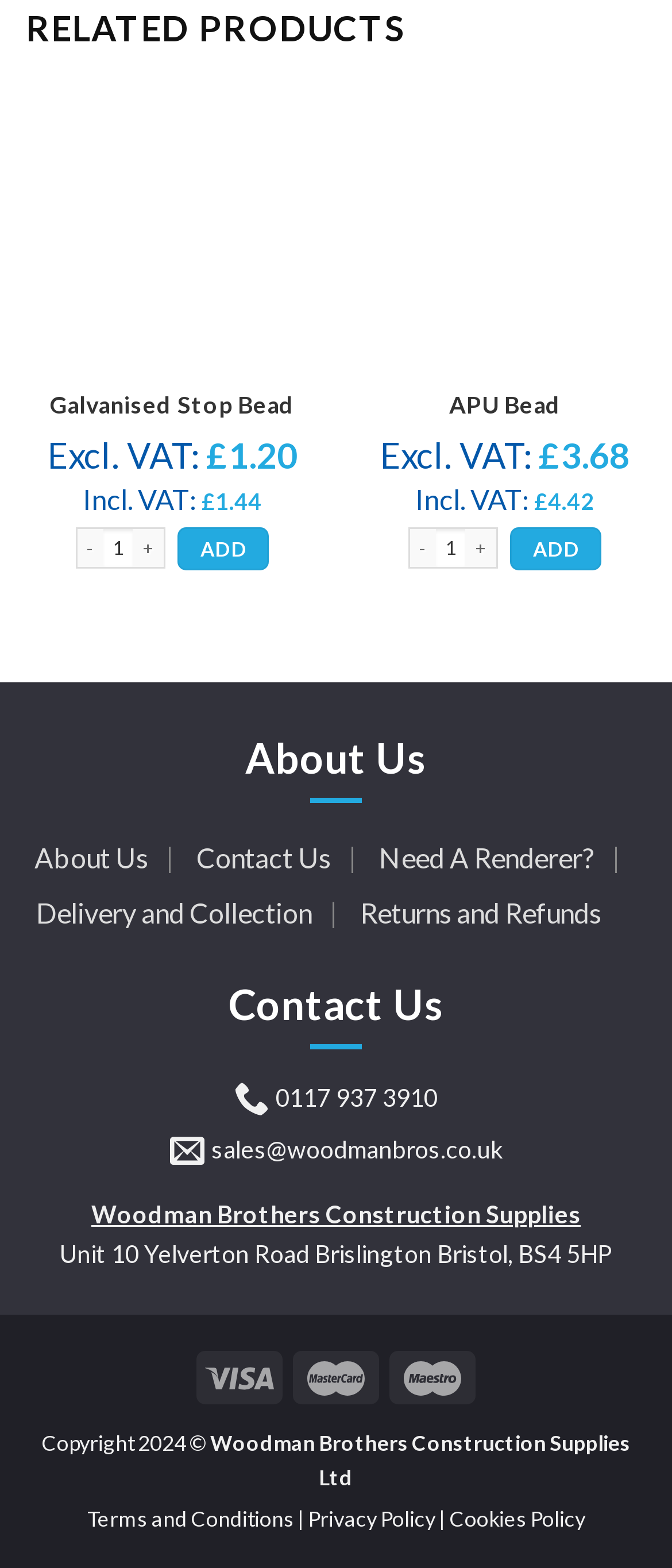Determine the bounding box coordinates for the clickable element to execute this instruction: "View 'Terms and Conditions'". Provide the coordinates as four float numbers between 0 and 1, i.e., [left, top, right, bottom].

[0.129, 0.96, 0.437, 0.976]